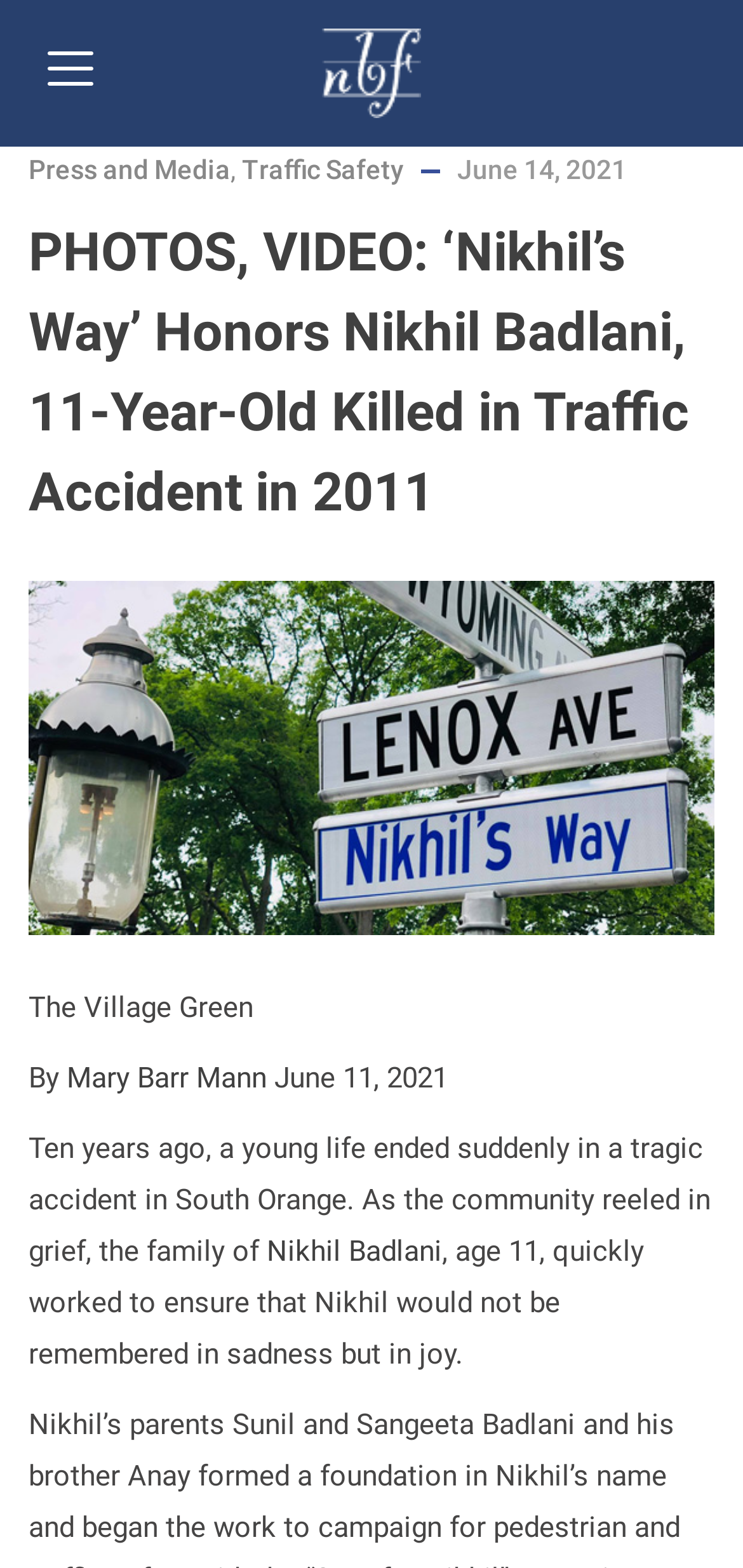Determine the bounding box for the UI element described here: "Nikhil Badlani".

[0.359, 0.787, 0.595, 0.809]